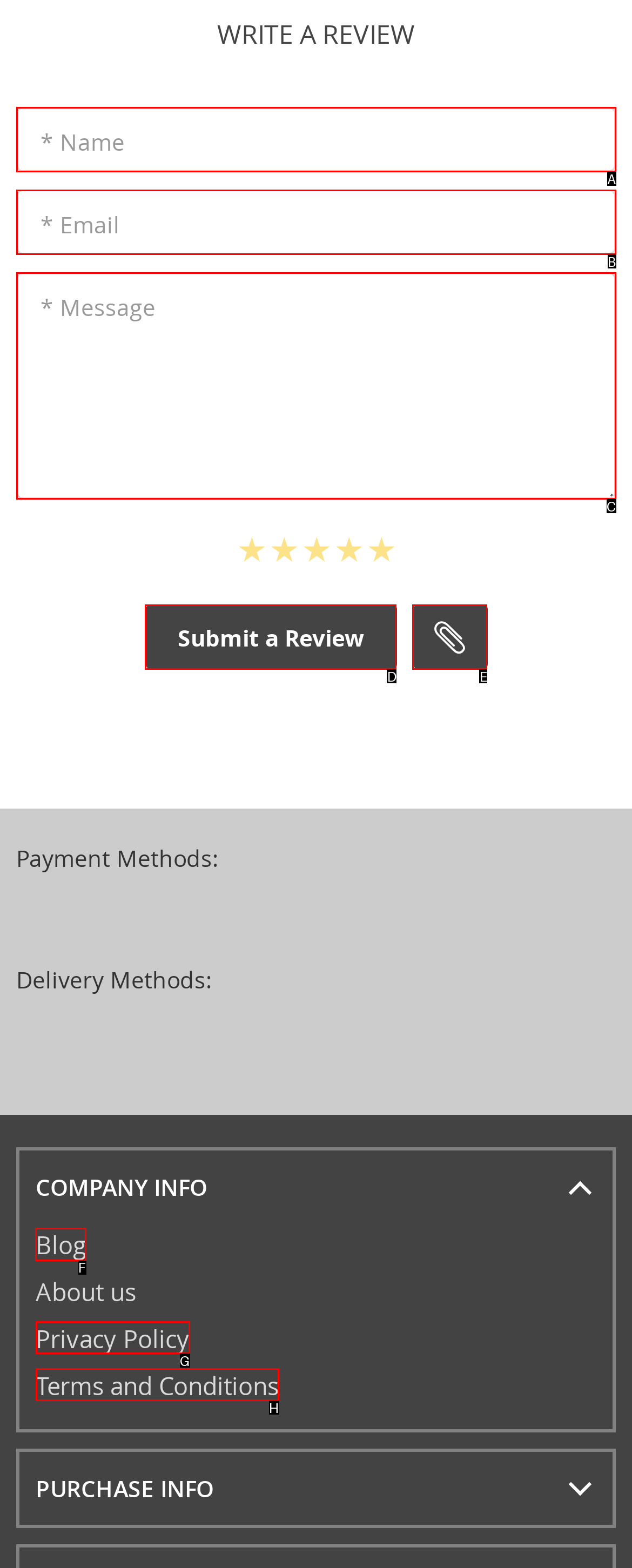Point out which UI element to click to complete this task: Visit the blog
Answer with the letter corresponding to the right option from the available choices.

F